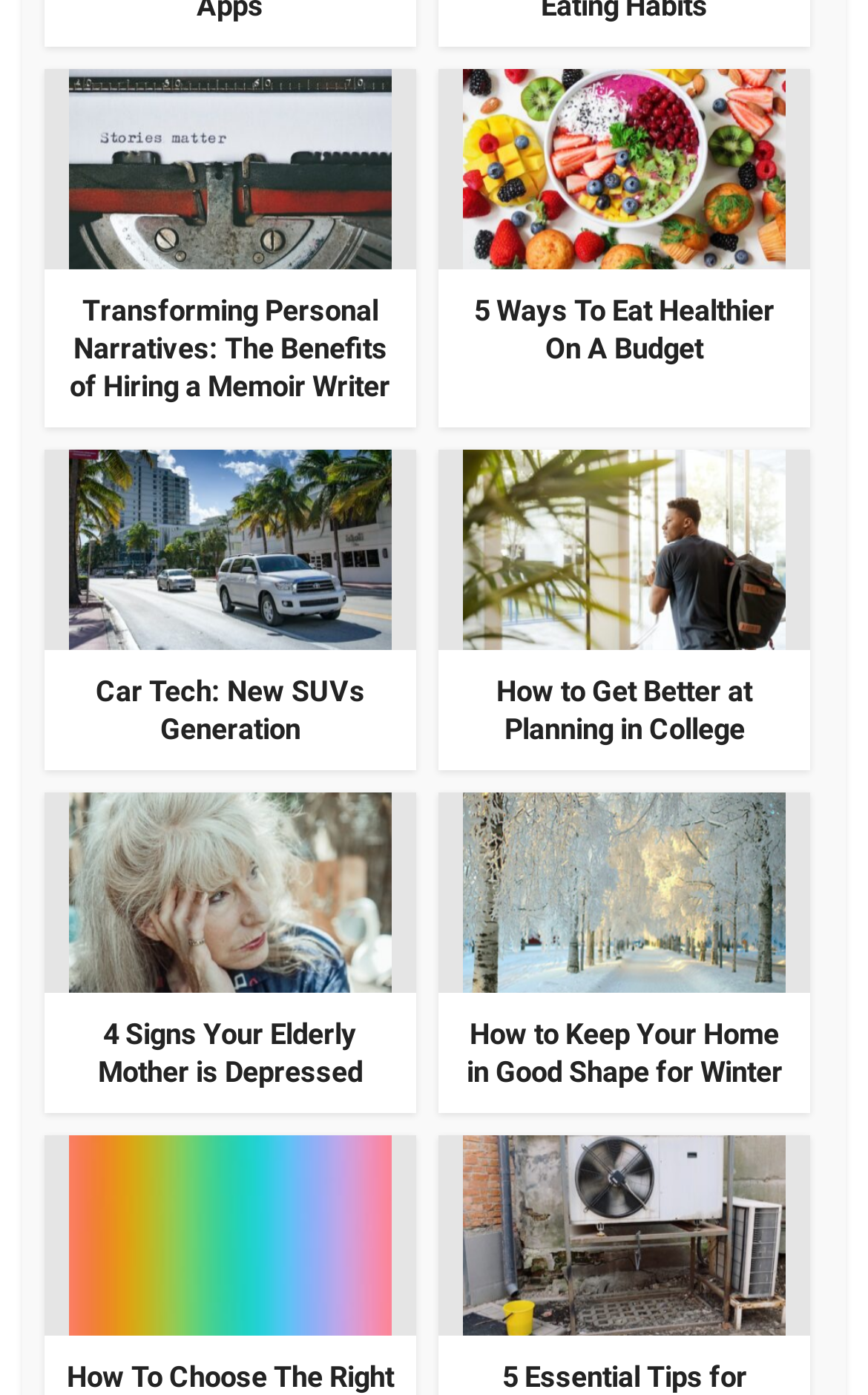Please determine the bounding box coordinates for the UI element described as: "Car Tech: New SUVs Generation".

[0.11, 0.483, 0.42, 0.534]